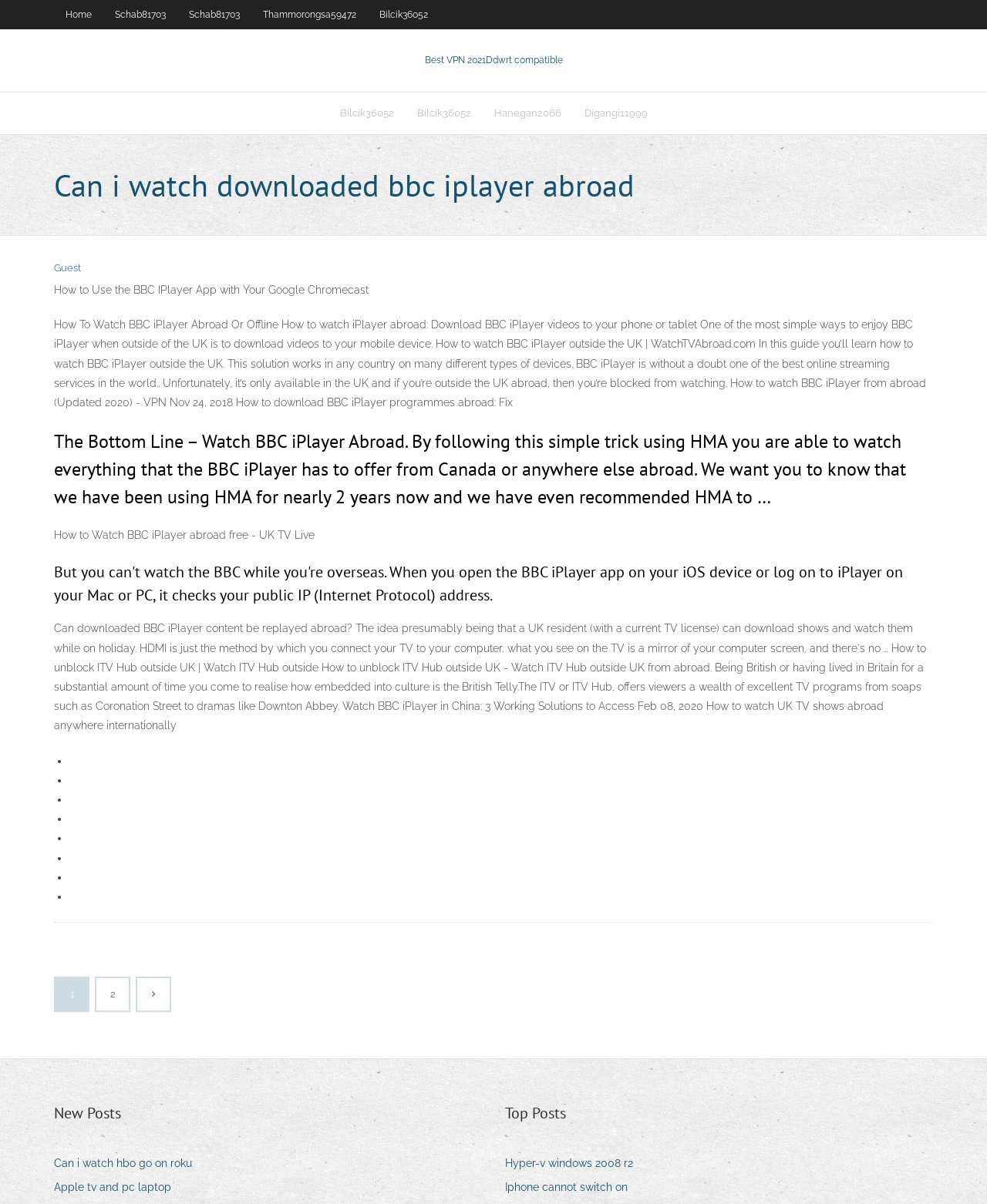Could you determine the bounding box coordinates of the clickable element to complete the instruction: "Read the article about Sadie Sink"? Provide the coordinates as four float numbers between 0 and 1, i.e., [left, top, right, bottom].

None